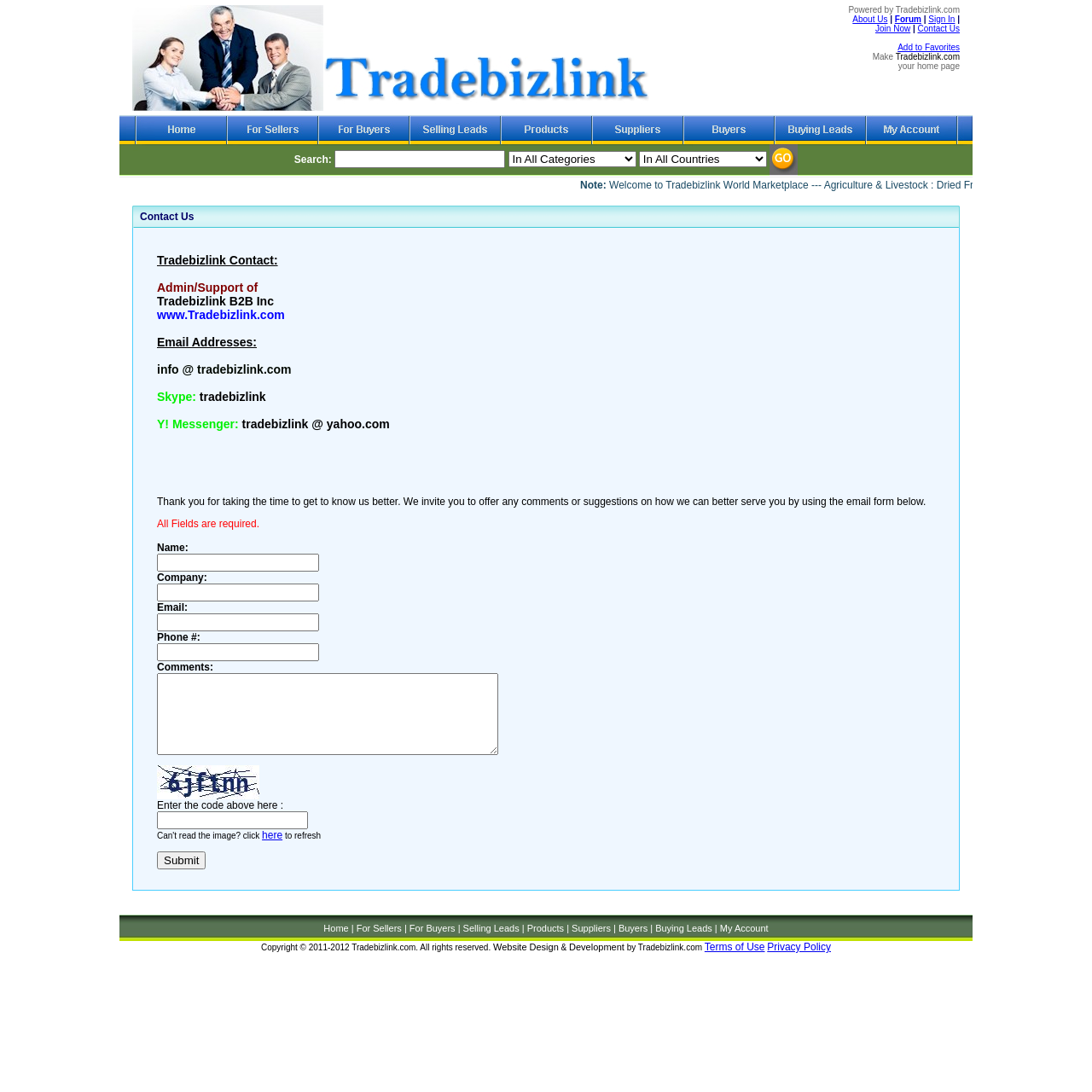Give a one-word or phrase response to the following question: How many categories are listed on the webpage?

15